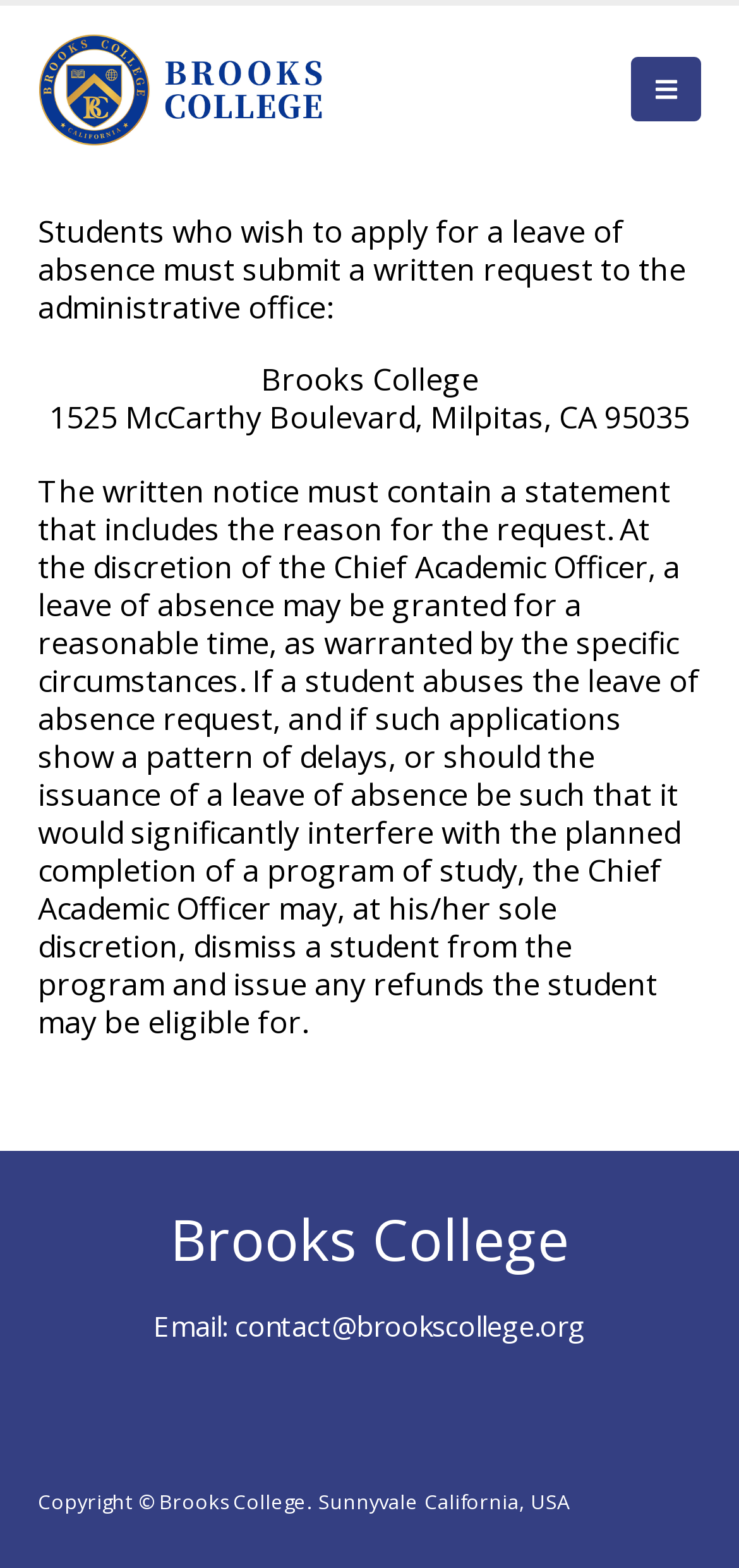Describe all the visual and textual components of the webpage comprehensively.

The webpage is about the Leave of Absence policy at Brooks College. At the top, there is a logo of Brooks College, which is an image with a link to the college's website. Below the logo, there is a main section that contains the policy information. 

The policy information is divided into several paragraphs. The first paragraph explains that students who wish to apply for a leave of absence must submit a written request to the administrative office. The second paragraph mentions the college's name and address. The third and longest paragraph details the requirements and conditions for granting a leave of absence, including the reason for the request and the discretion of the Chief Academic Officer.

On the lower right side of the page, there are two complementary sections. The first one displays the college's name, and the second one shows the college's email address, which is a link to contact the college.

At the very bottom of the page, there is a copyright notice that mentions Brooks College and its location in Sunnyvale, California, USA.